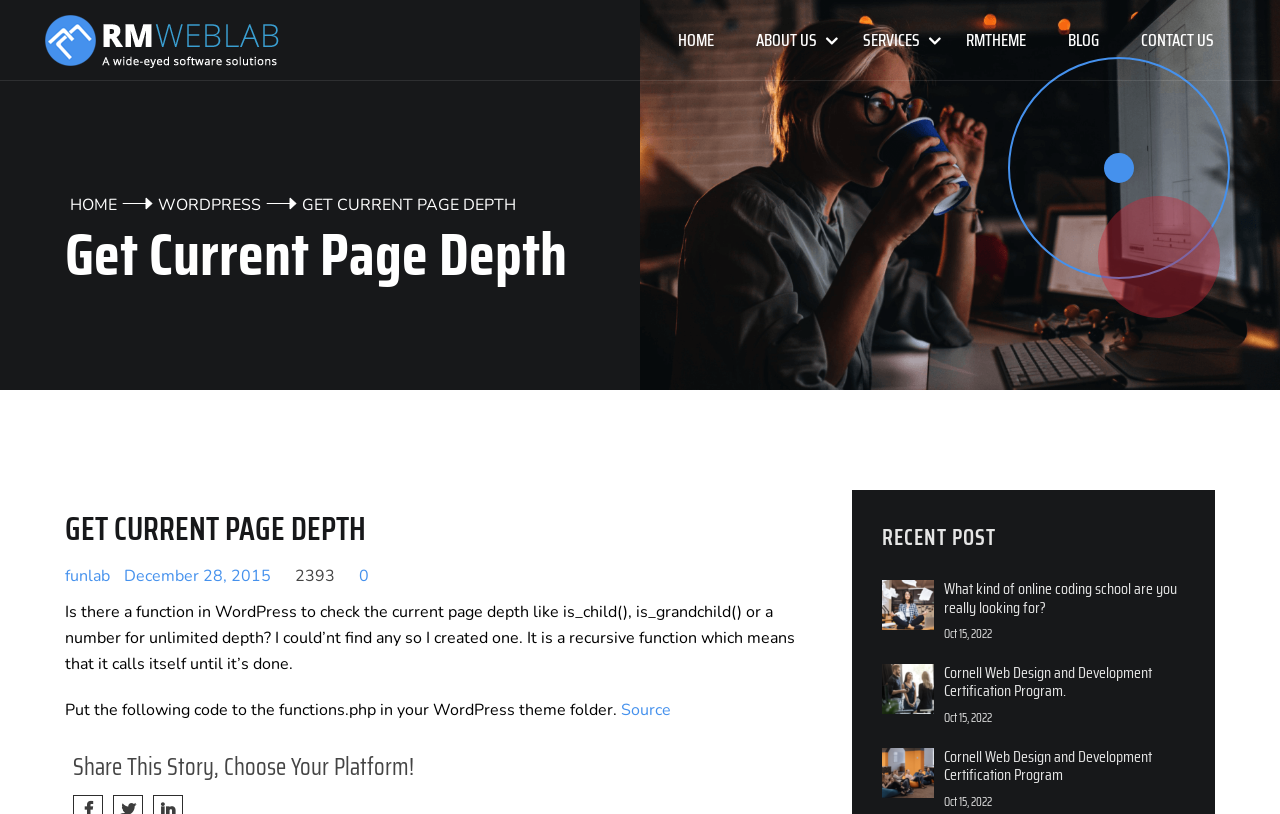What is the theme folder where the code should be placed?
Based on the image, give a one-word or short phrase answer.

WordPress theme folder